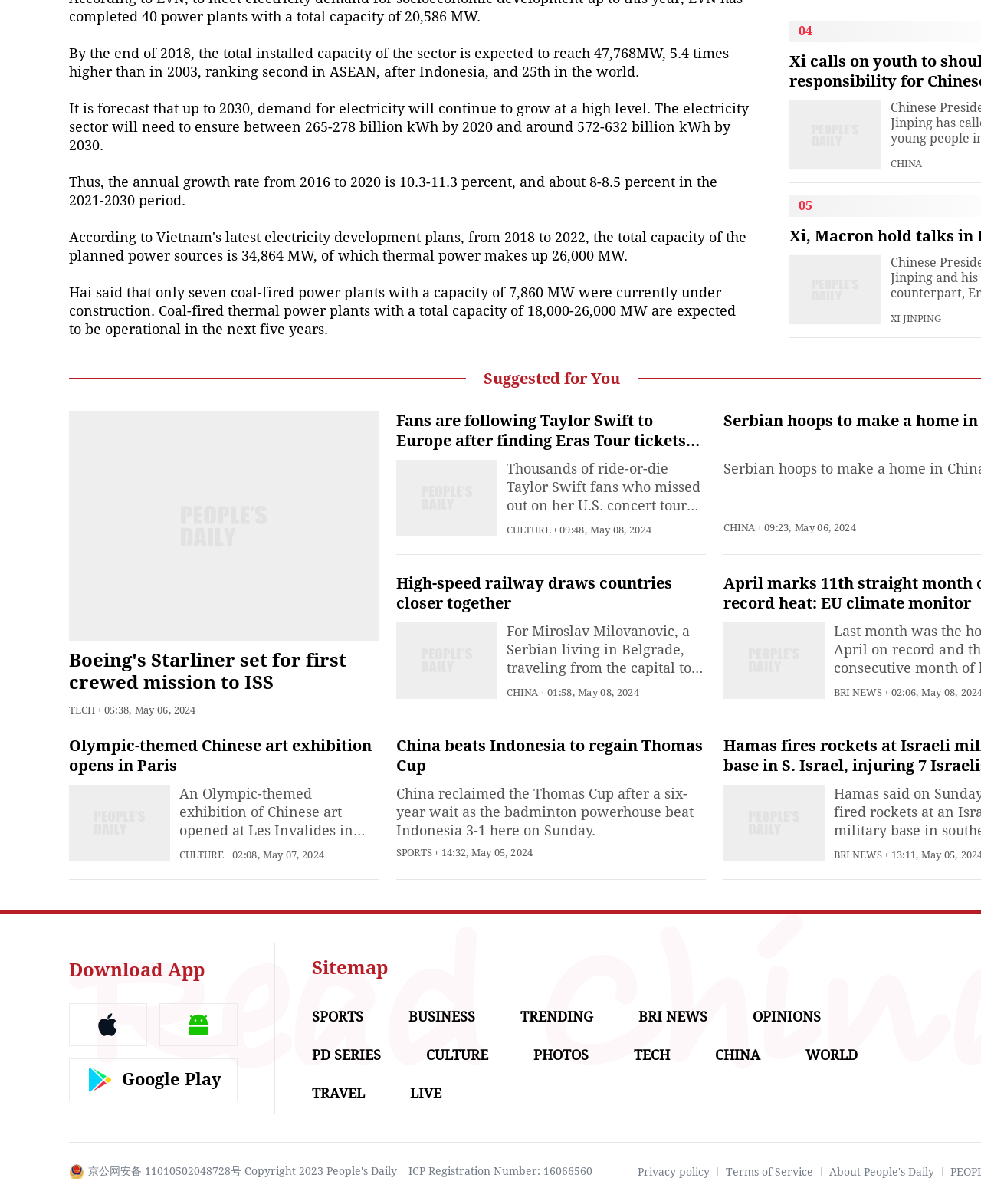How many categories are listed at the bottom of the webpage?
Give a single word or phrase as your answer by examining the image.

12